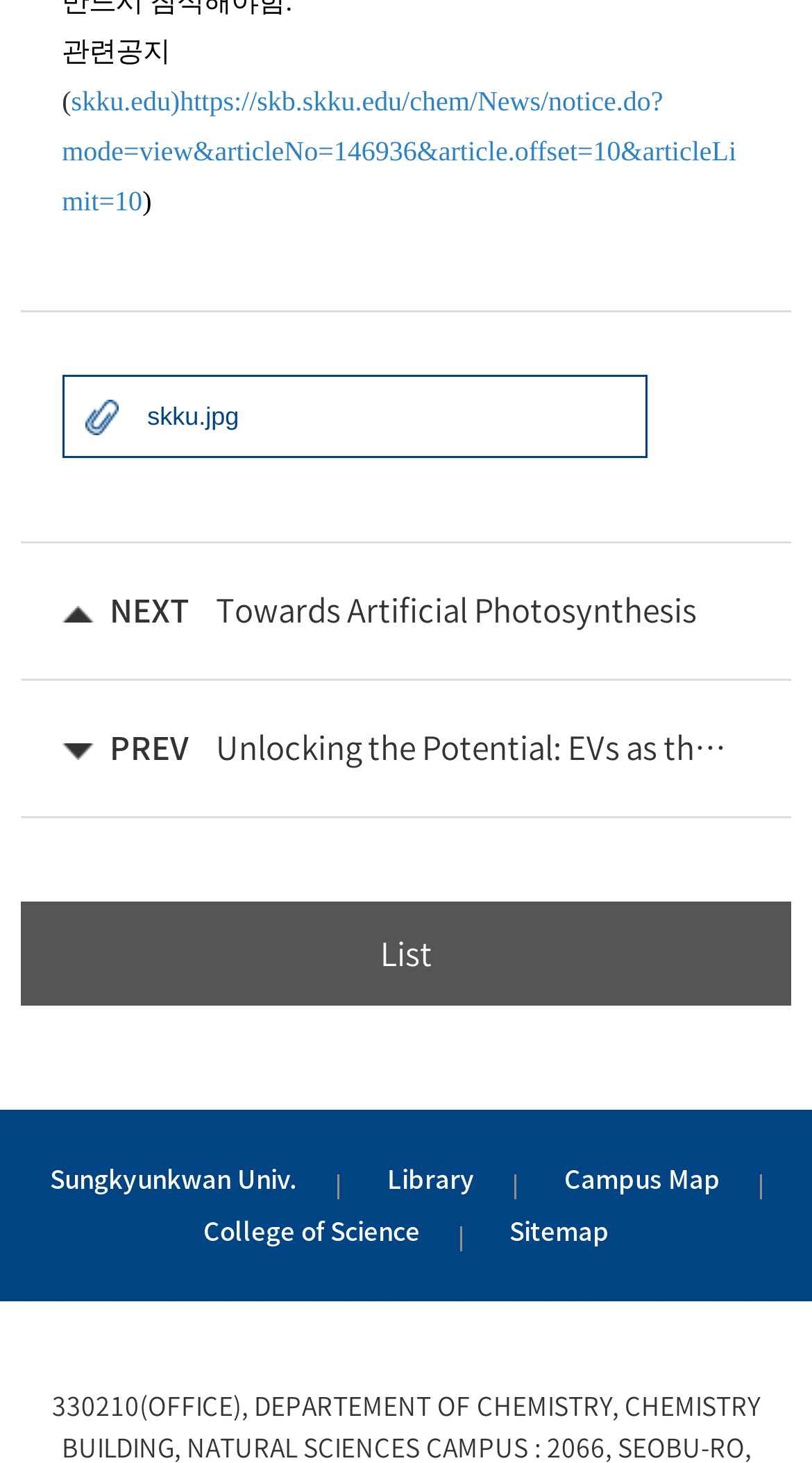Please identify the bounding box coordinates of the region to click in order to complete the given instruction: "visit the skku.edu website". The coordinates should be four float numbers between 0 and 1, i.e., [left, top, right, bottom].

[0.076, 0.059, 0.222, 0.08]